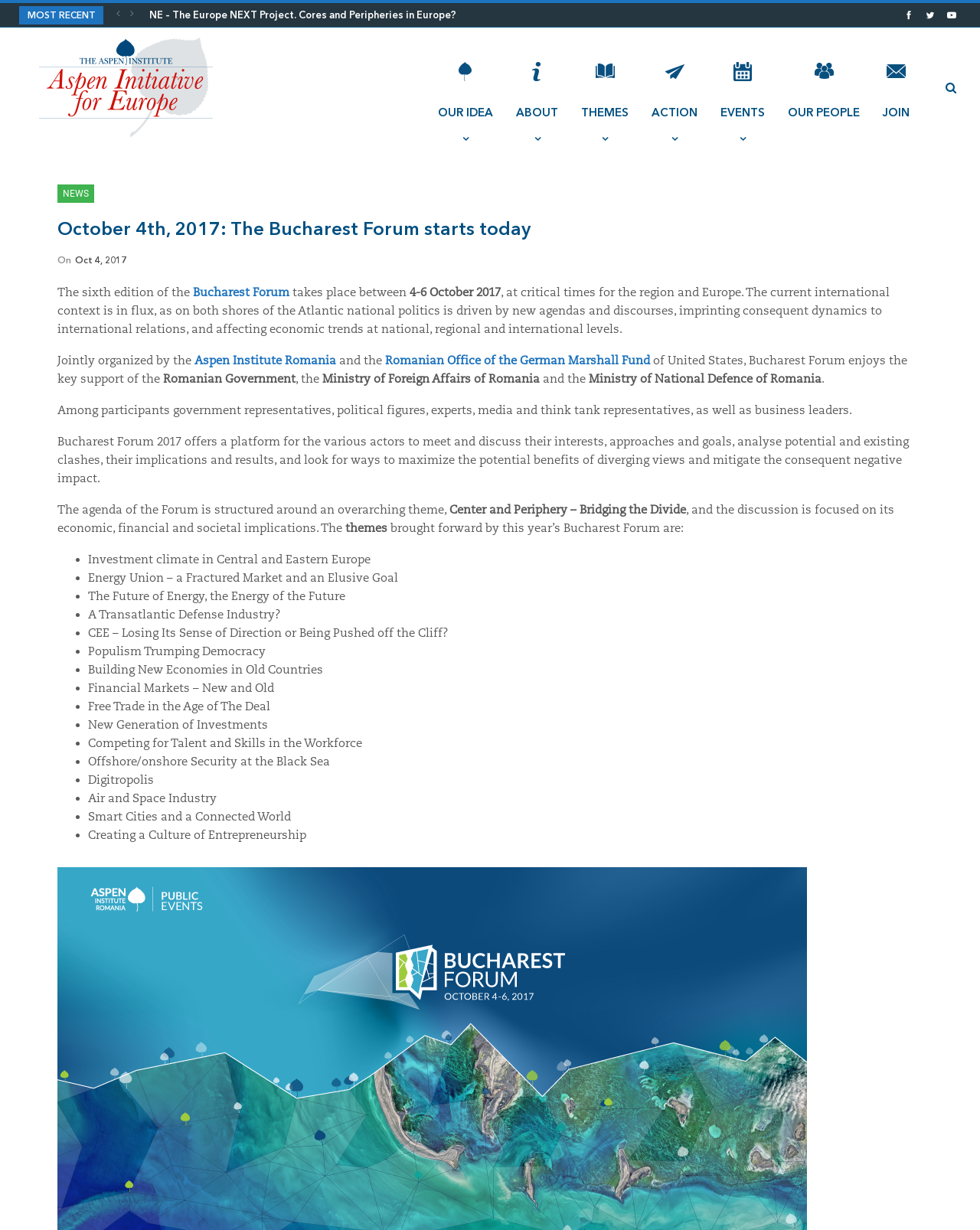What is the name of the forum that starts today?
Give a single word or phrase answer based on the content of the image.

Bucharest Forum